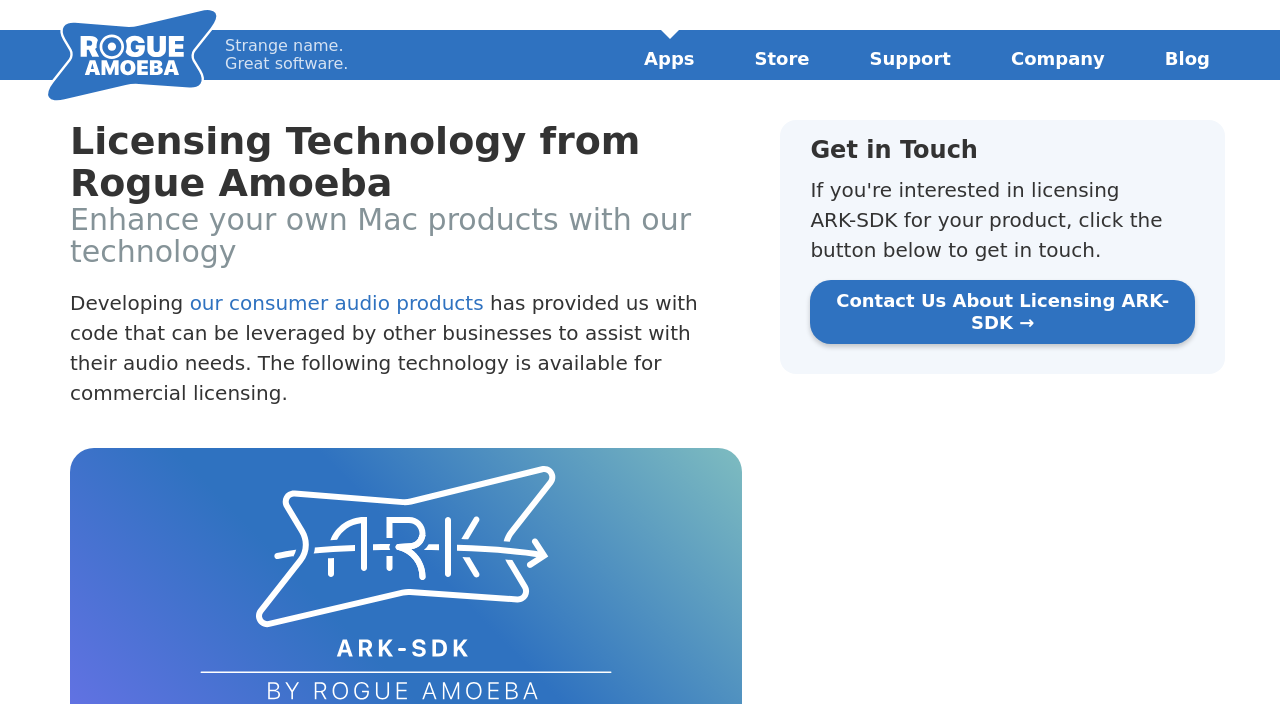Extract the bounding box coordinates for the UI element described as: "Farrago".

[0.48, 0.254, 0.652, 0.321]